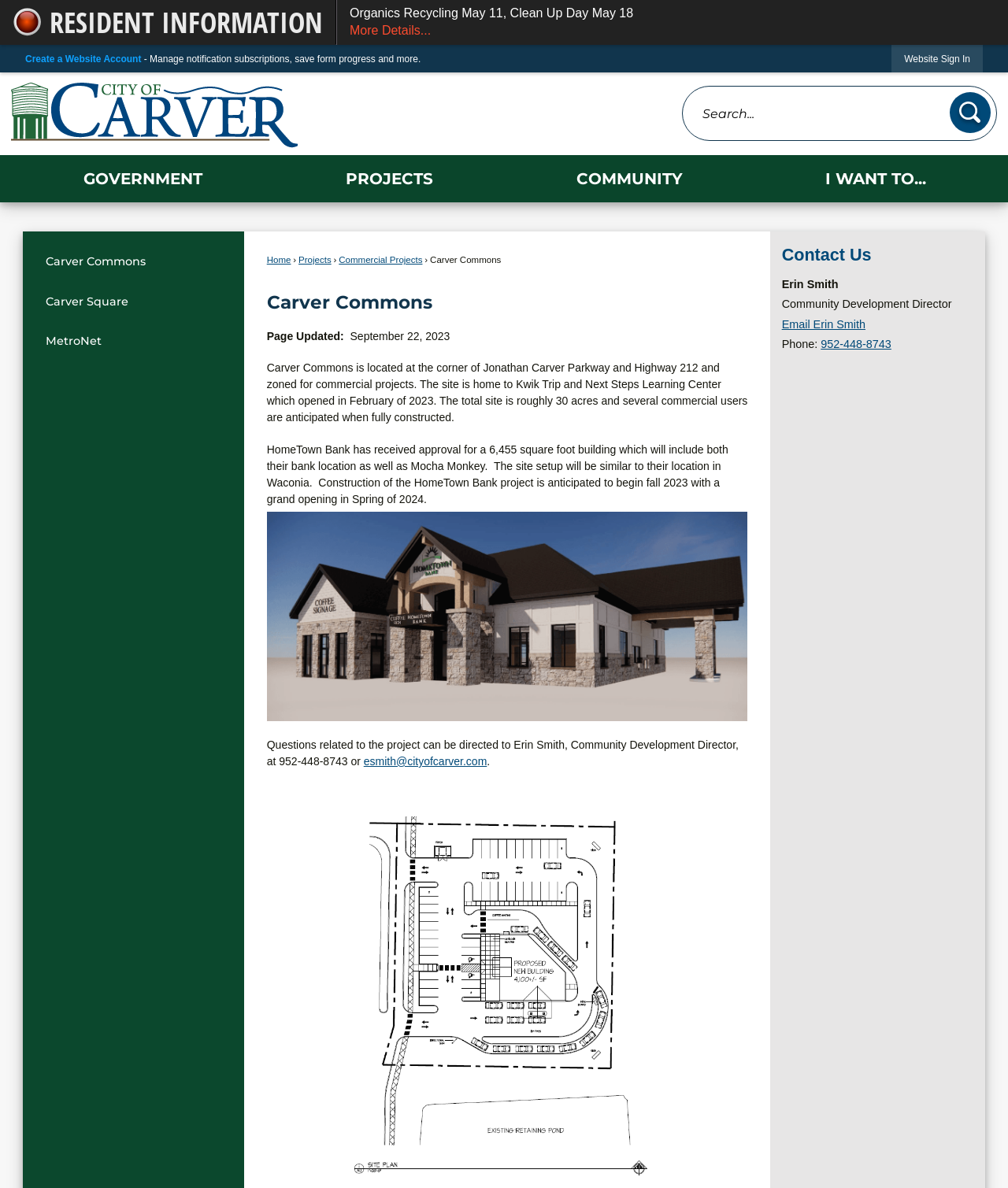Respond to the question below with a single word or phrase:
What is the name of the learning center that opened in February 2023?

Next Steps Learning Center